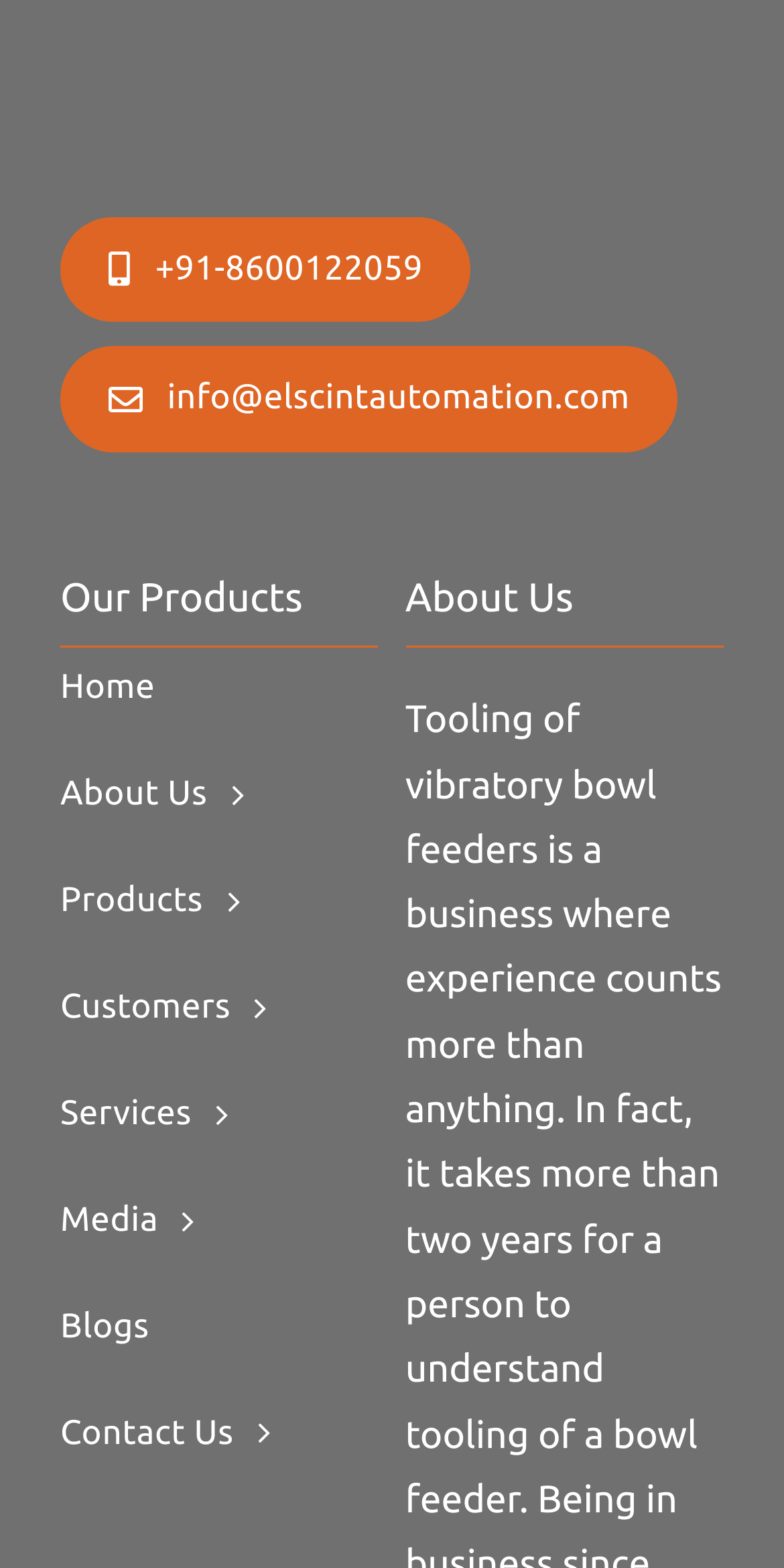Using the information in the image, could you please answer the following question in detail:
How many main menu items are there?

The main menu items can be found by looking at the navigation section of the webpage. There are 9 main menu items, which are Home, About Us, Products, Customers, Services, Media, Blogs, and Contact Us.